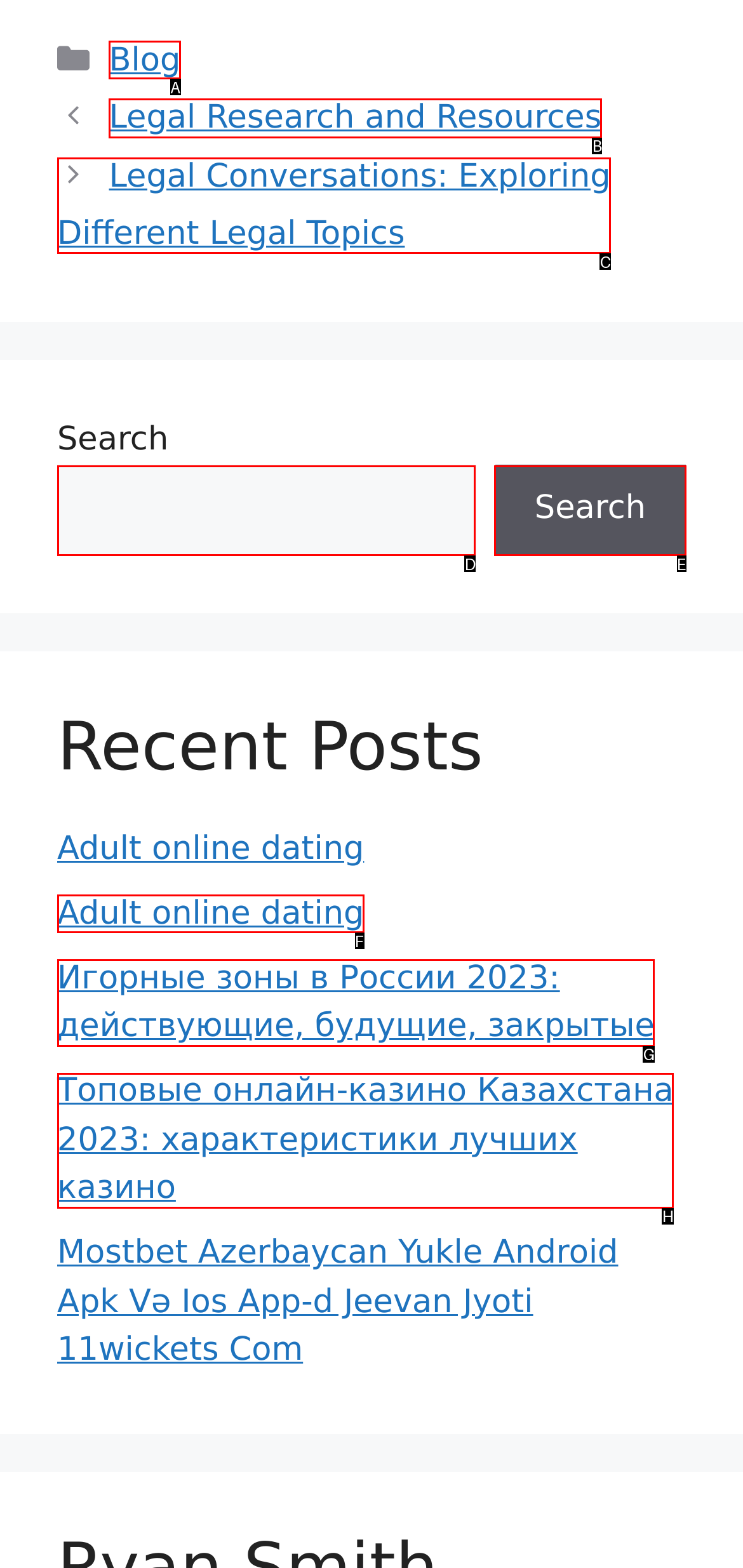Find the option you need to click to complete the following instruction: register to post comments
Answer with the corresponding letter from the choices given directly.

None